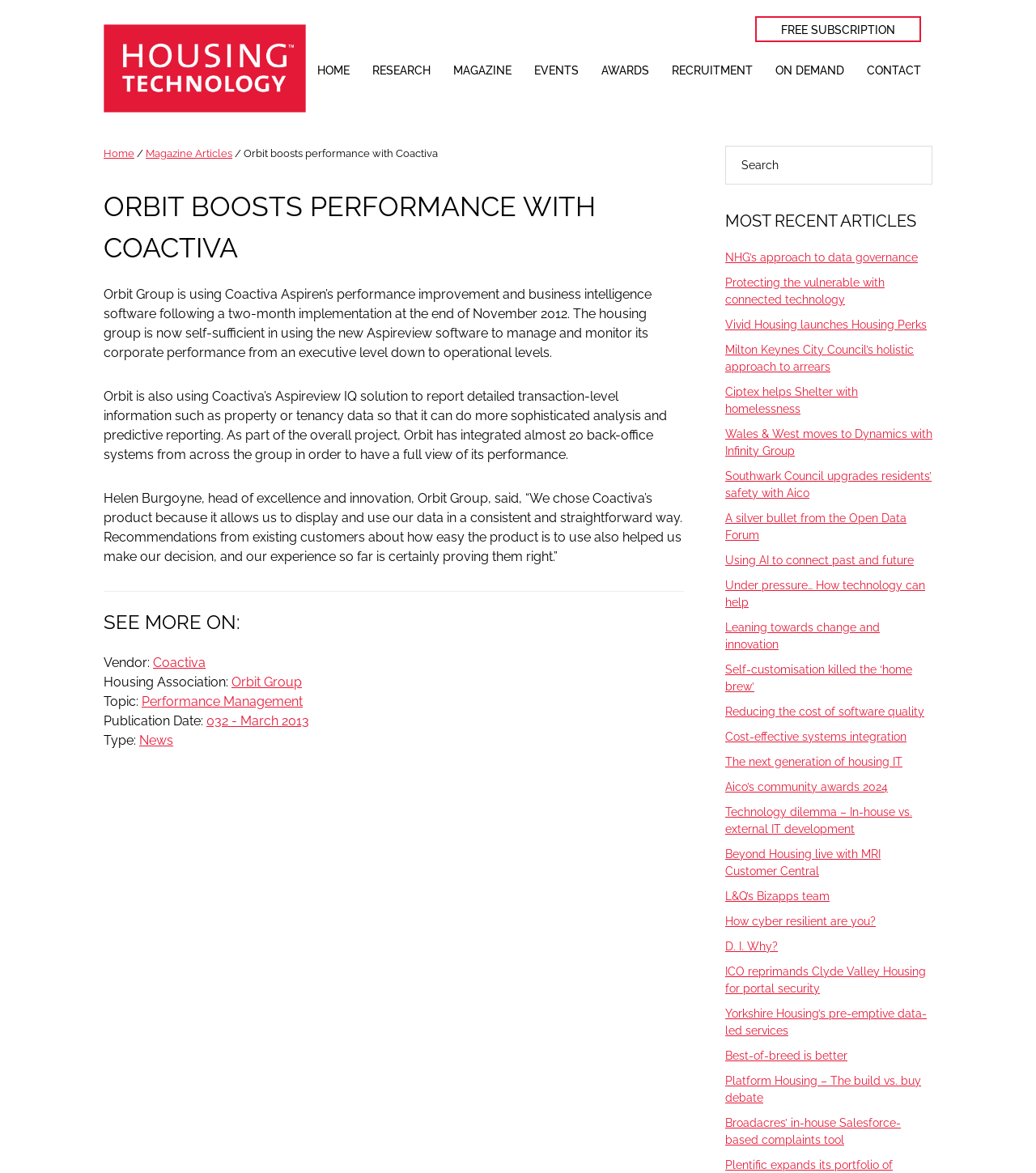Pinpoint the bounding box coordinates of the element that must be clicked to accomplish the following instruction: "Click on 'HOME'". The coordinates should be in the format of four float numbers between 0 and 1, i.e., [left, top, right, bottom].

[0.306, 0.05, 0.338, 0.079]